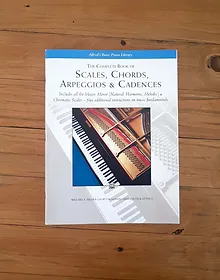Is the book suitable for beginners?
Please utilize the information in the image to give a detailed response to the question.

The design of the book emphasizes clarity and accessibility, making it suitable for both beginners and more advanced players seeking to deepen their understanding of piano fundamentals.